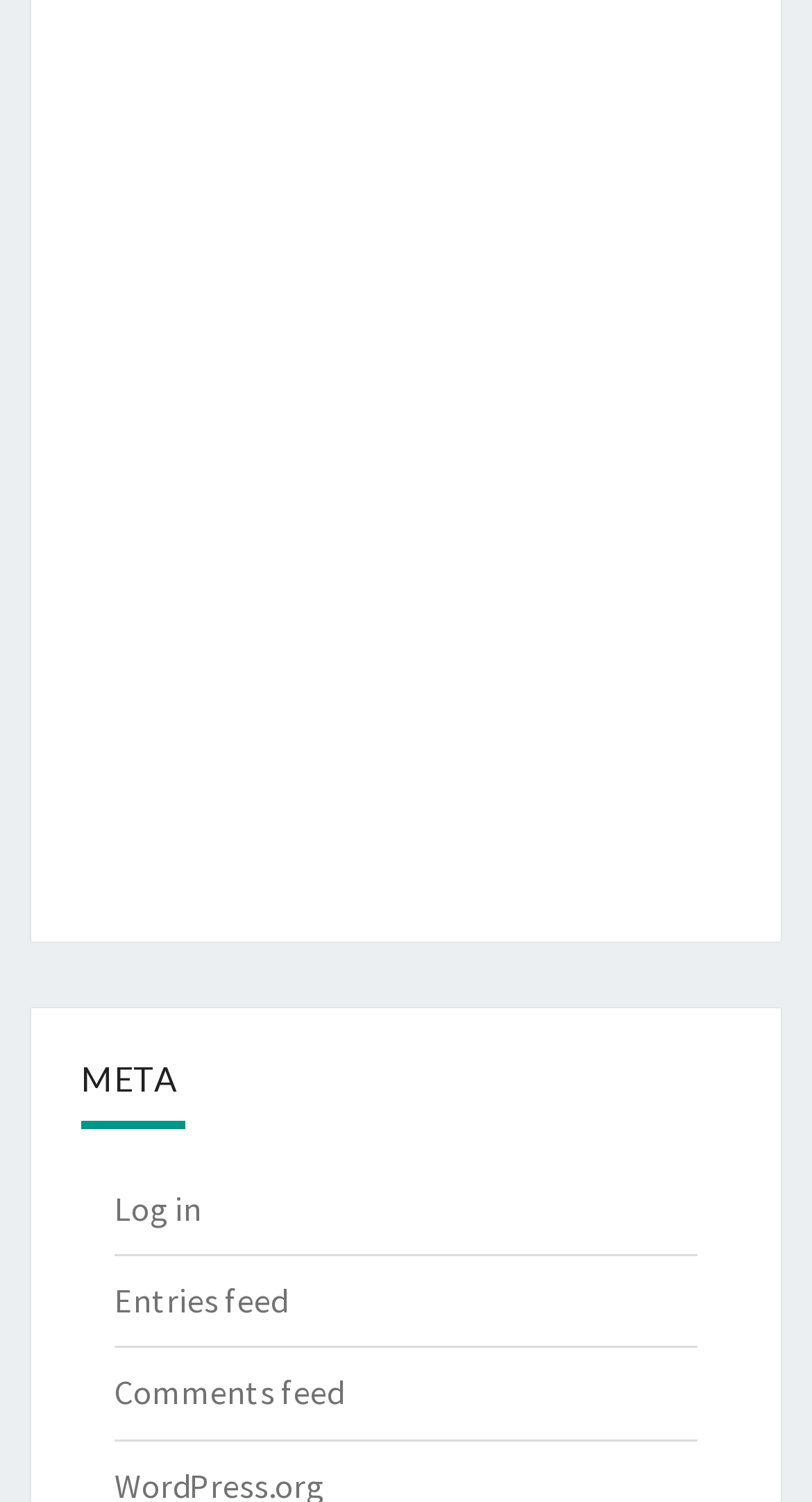Find the bounding box coordinates of the element I should click to carry out the following instruction: "go to Fashion category".

None